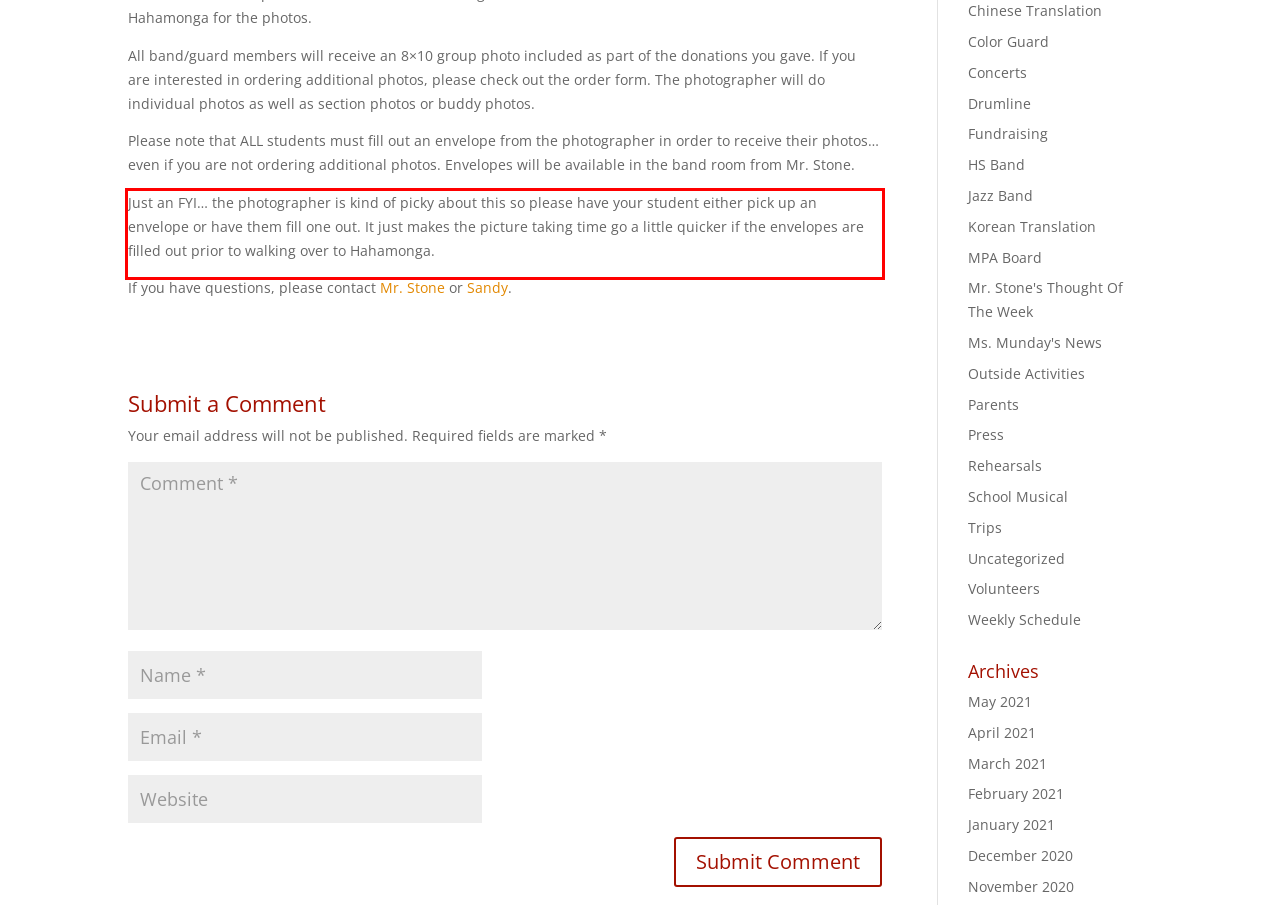Please identify and extract the text from the UI element that is surrounded by a red bounding box in the provided webpage screenshot.

Just an FYI… the photographer is kind of picky about this so please have your student either pick up an envelope or have them fill one out. It just makes the picture taking time go a little quicker if the envelopes are filled out prior to walking over to Hahamonga.